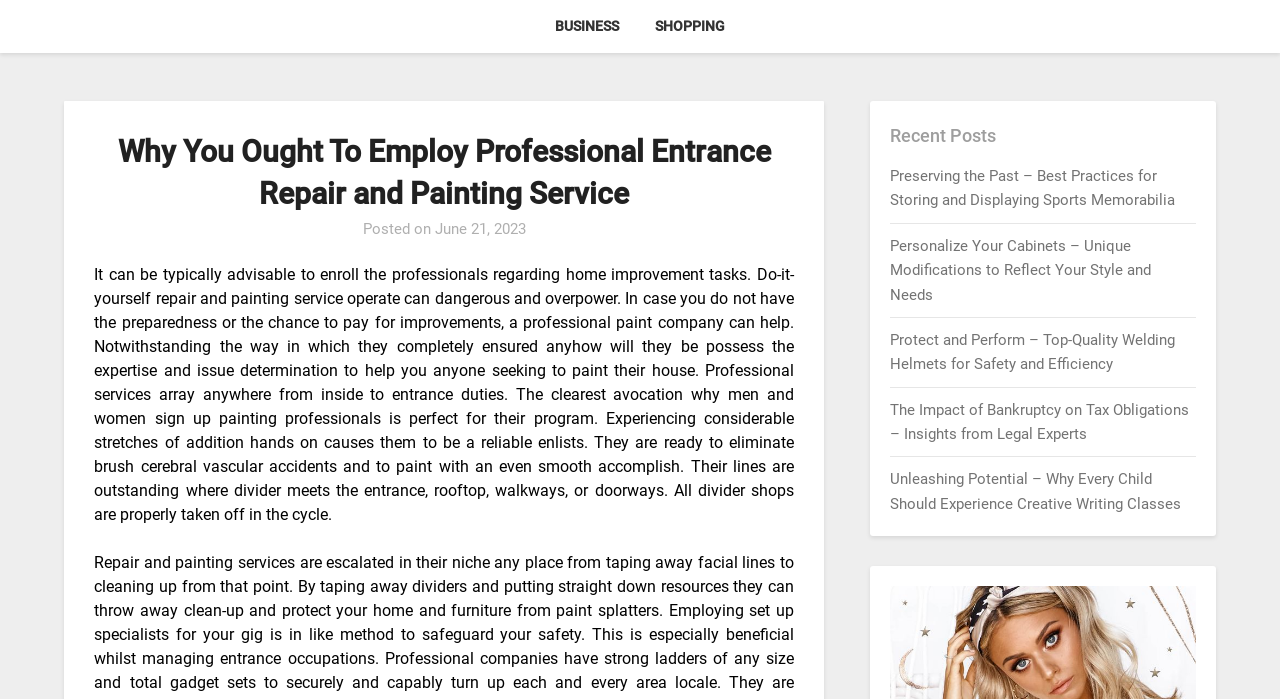Highlight the bounding box coordinates of the element that should be clicked to carry out the following instruction: "Click SHOPPING link". The coordinates must be given as four float numbers ranging from 0 to 1, i.e., [left, top, right, bottom].

[0.499, 0.0, 0.579, 0.075]